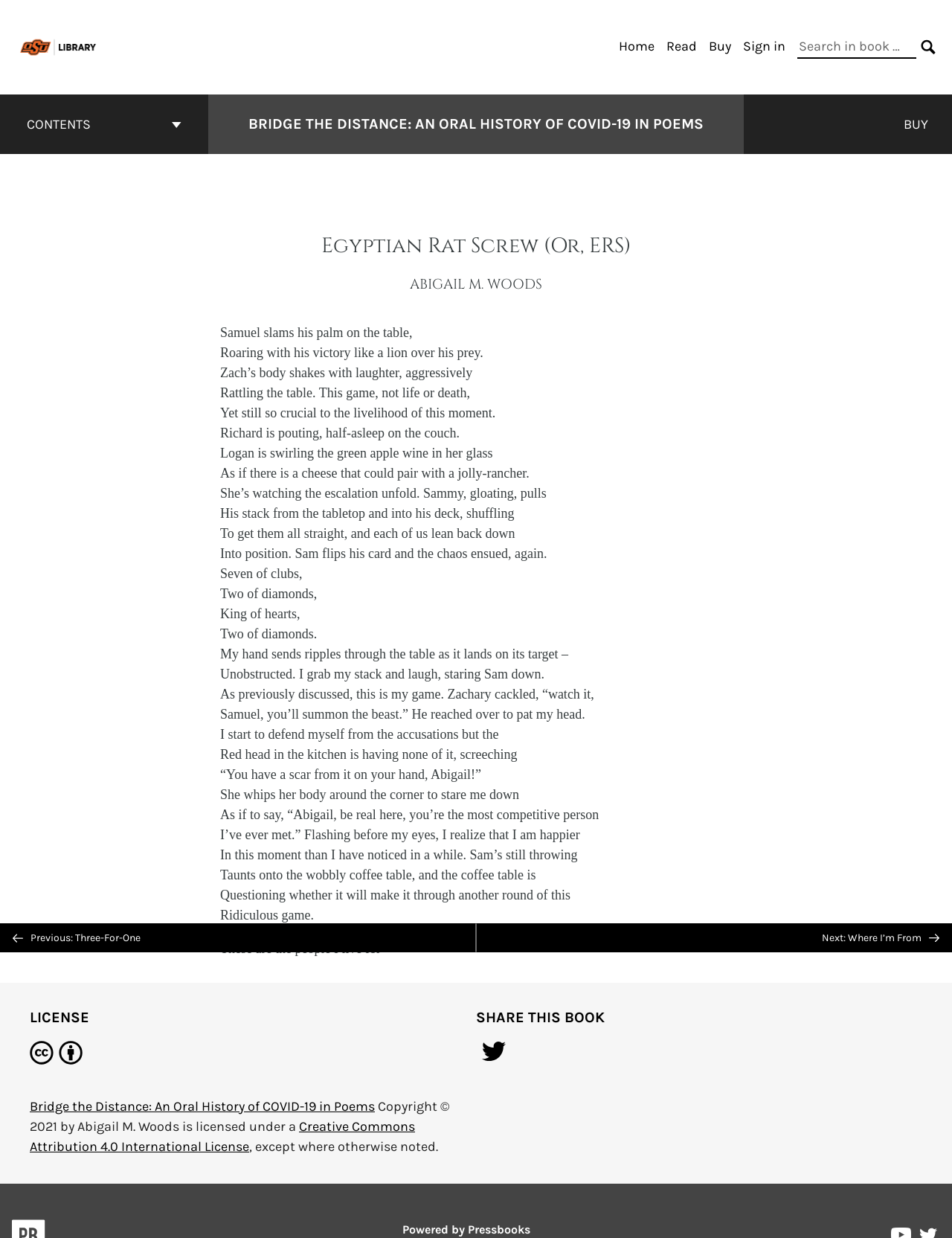Specify the bounding box coordinates of the element's area that should be clicked to execute the given instruction: "Share on Twitter". The coordinates should be four float numbers between 0 and 1, i.e., [left, top, right, bottom].

[0.5, 0.841, 0.538, 0.864]